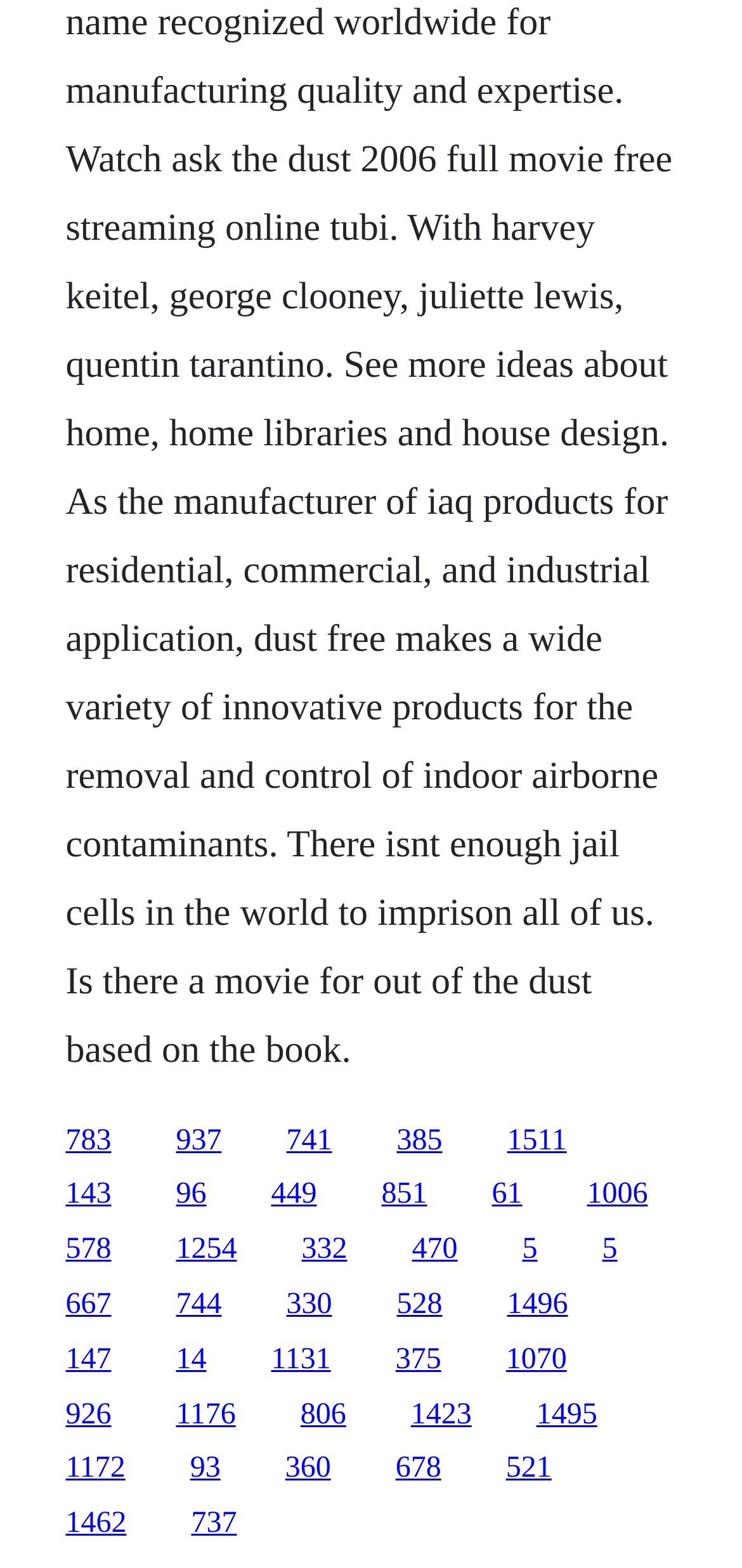Show the bounding box coordinates for the element that needs to be clicked to execute the following instruction: "Click on the 'KSI' link". Provide the coordinates in the form of four float numbers between 0 and 1, i.e., [left, top, right, bottom].

None